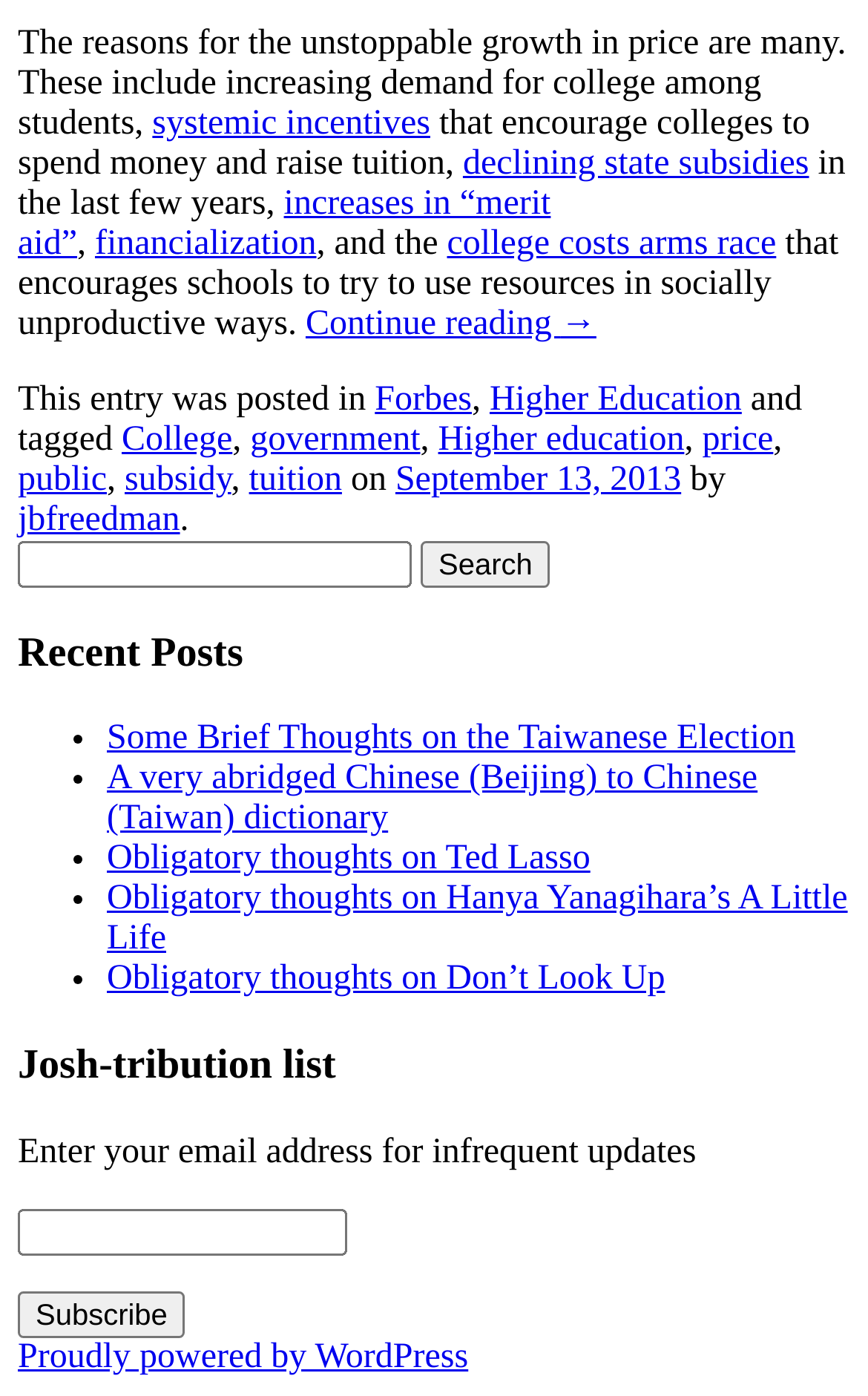Respond to the question with just a single word or phrase: 
What is the topic of the article?

College tuition